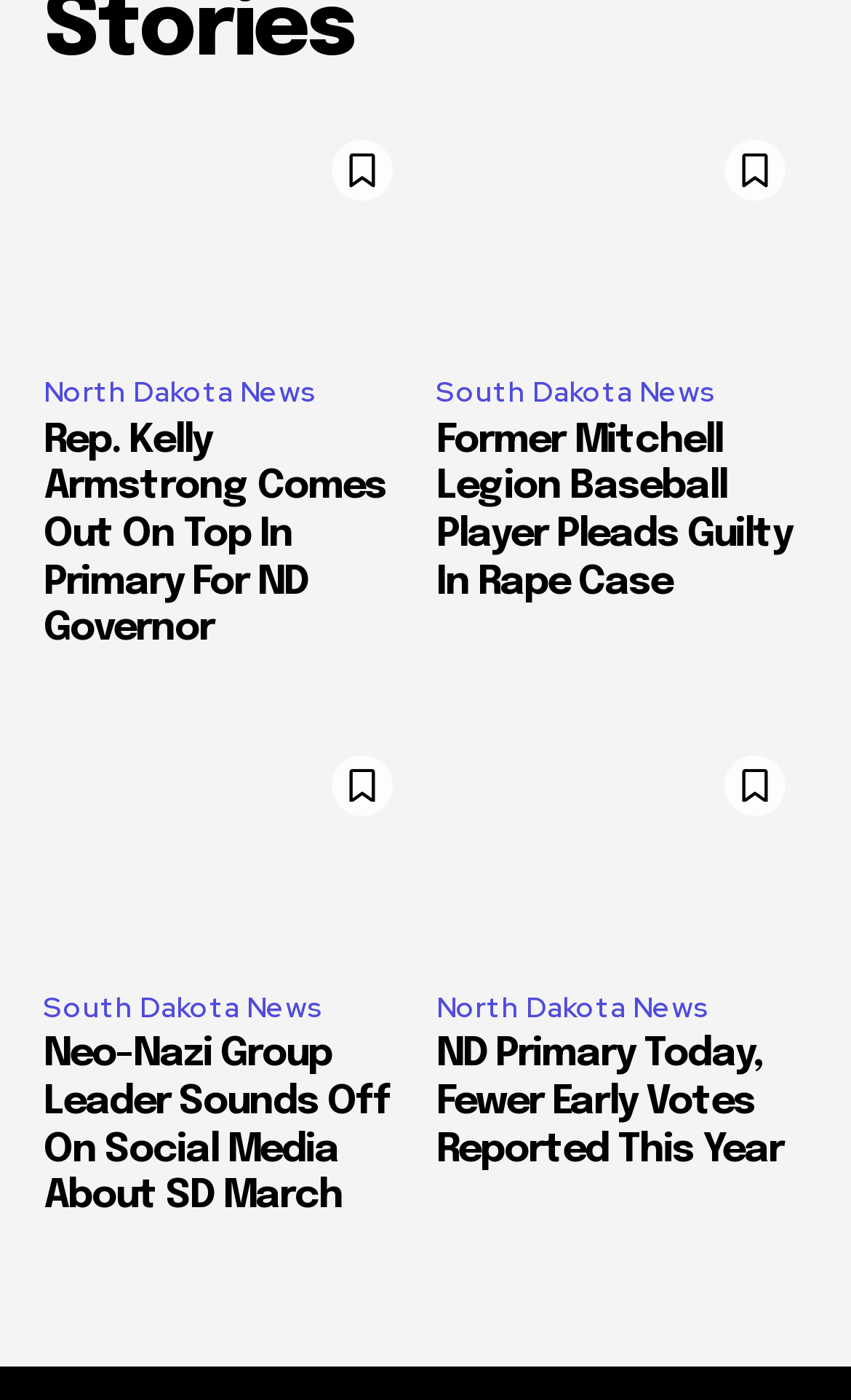Determine the bounding box coordinates of the target area to click to execute the following instruction: "Check North Dakota Primary election news."

[0.513, 0.74, 0.921, 0.835]